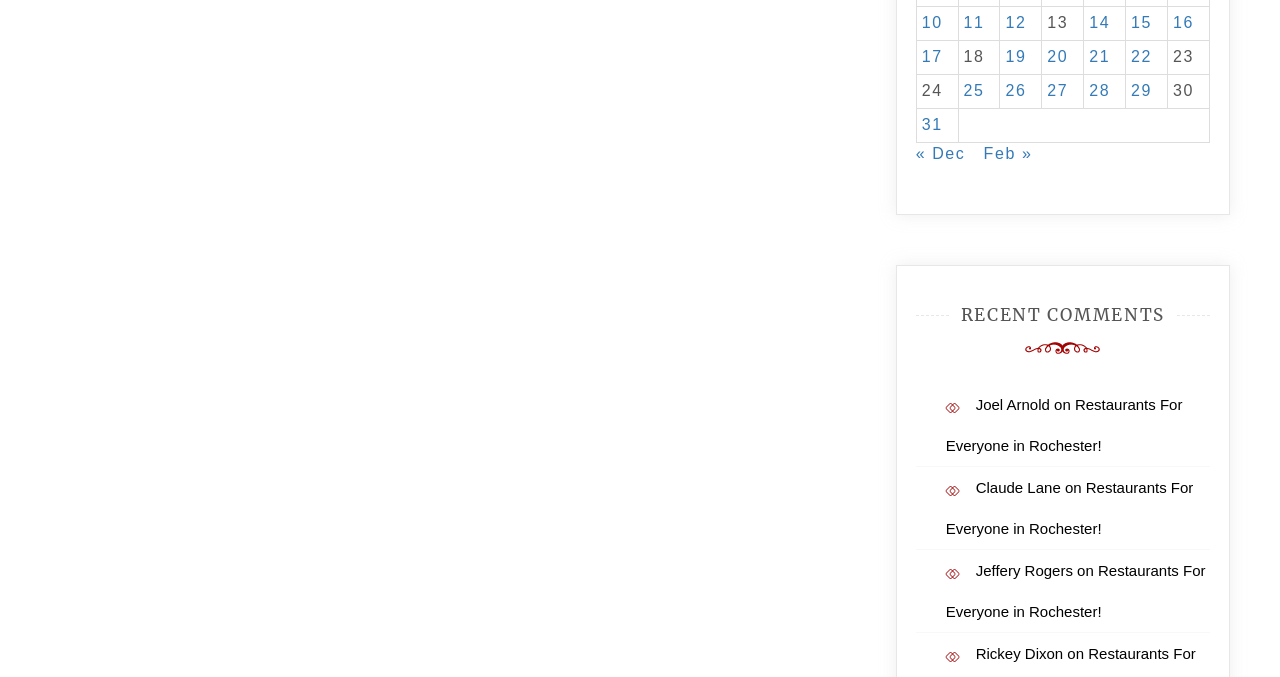What is the title of the latest article?
Please answer the question with a detailed response using the information from the screenshot.

I looked at the 'RECENT COMMENTS' section and found that the latest article is 'Restaurants For Everyone in Rochester!', which is mentioned multiple times as a link.